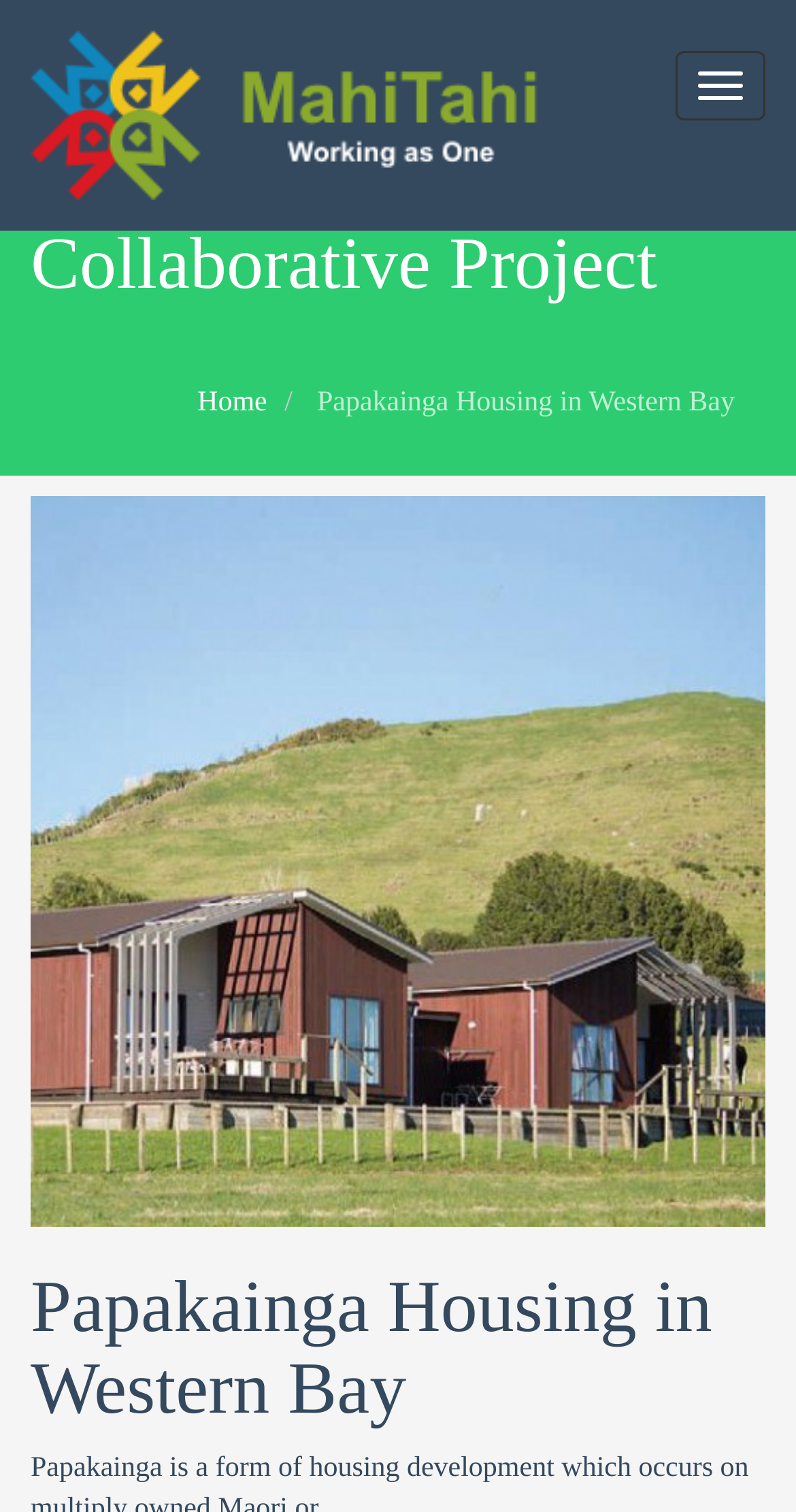What is the theme of the project?
Answer the question with a single word or phrase, referring to the image.

Housing